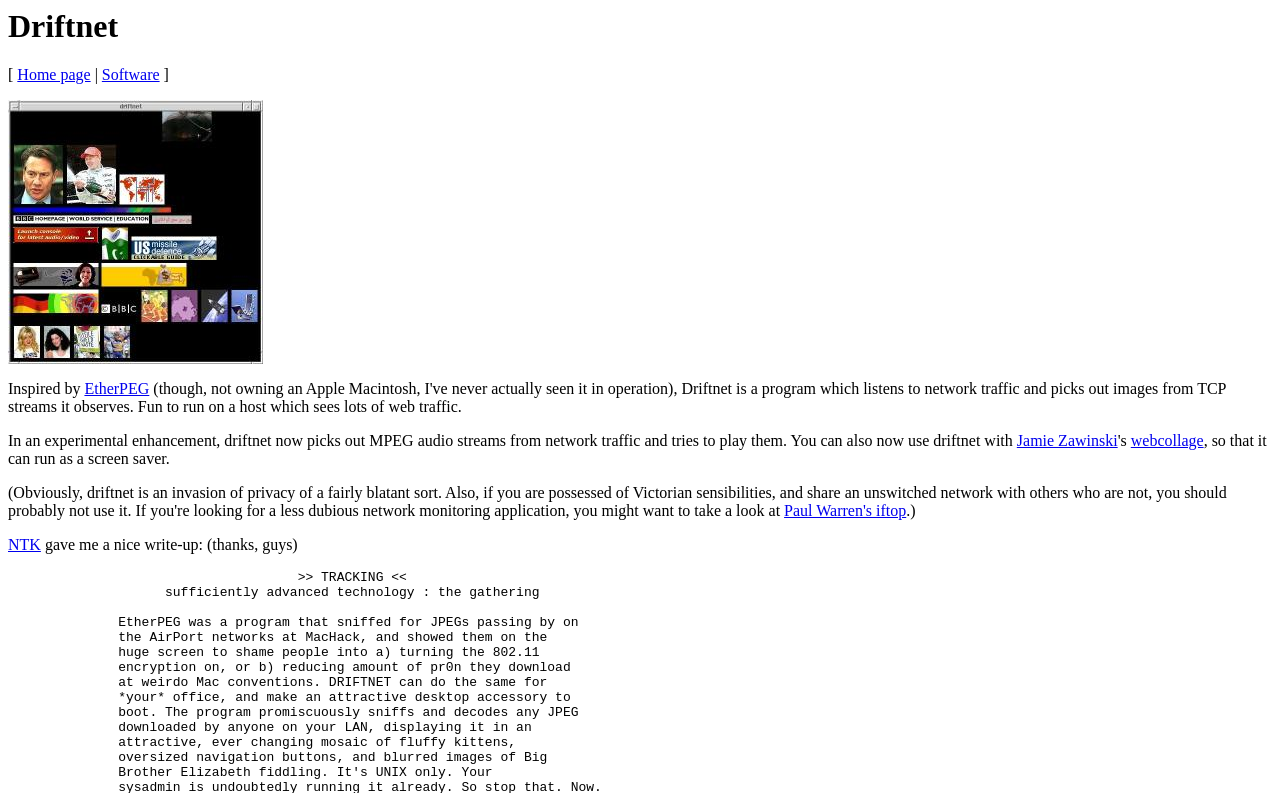For the element described, predict the bounding box coordinates as (top-left x, top-left y, bottom-right x, bottom-right y). All values should be between 0 and 1. Element description: Toggle Sustainability

None